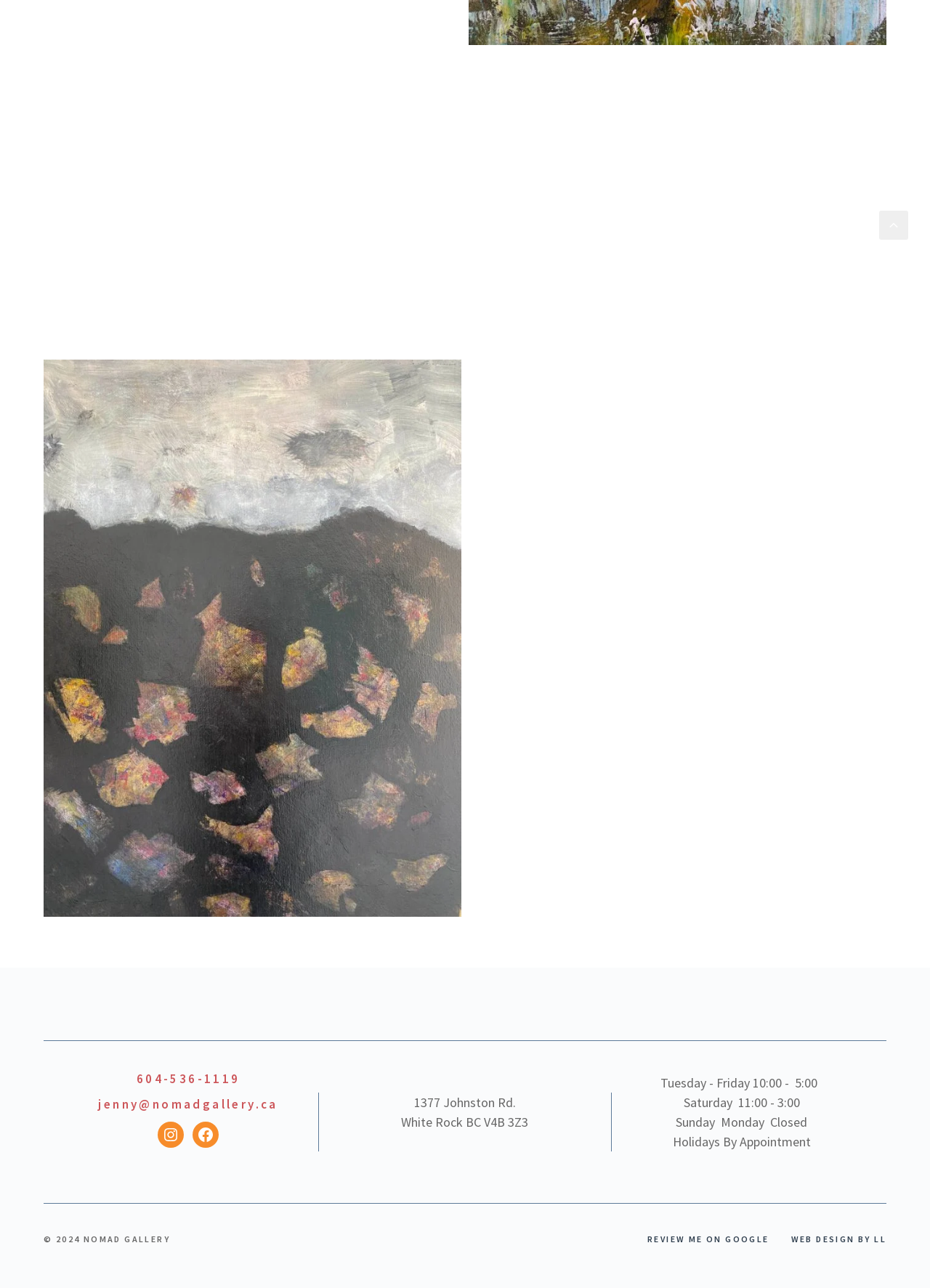Based on the element description: "review me on google", identify the UI element and provide its bounding box coordinates. Use four float numbers between 0 and 1, [left, top, right, bottom].

[0.696, 0.957, 0.827, 0.967]